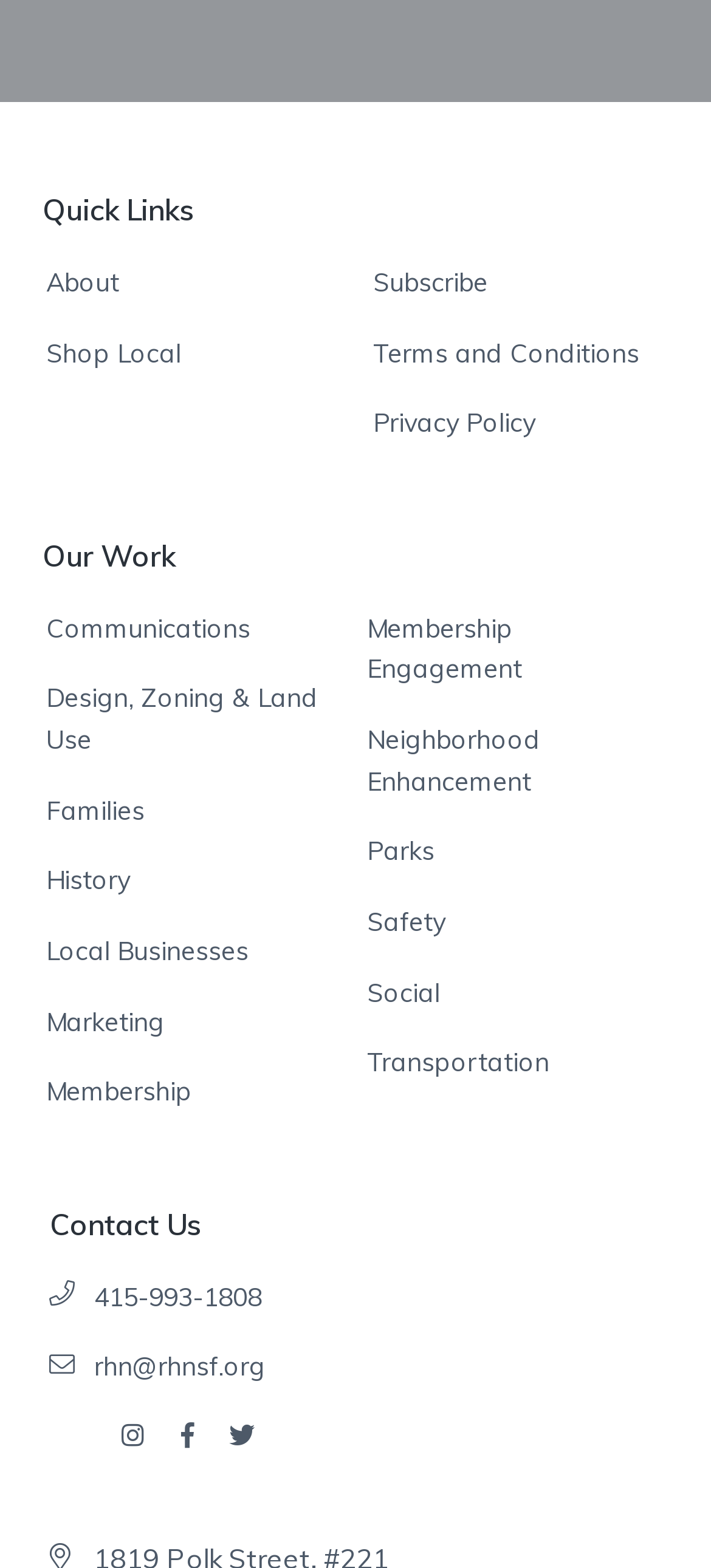Determine the bounding box coordinates for the UI element with the following description: "Neighborhood Enhancement". The coordinates should be four float numbers between 0 and 1, represented as [left, top, right, bottom].

[0.516, 0.459, 0.935, 0.512]